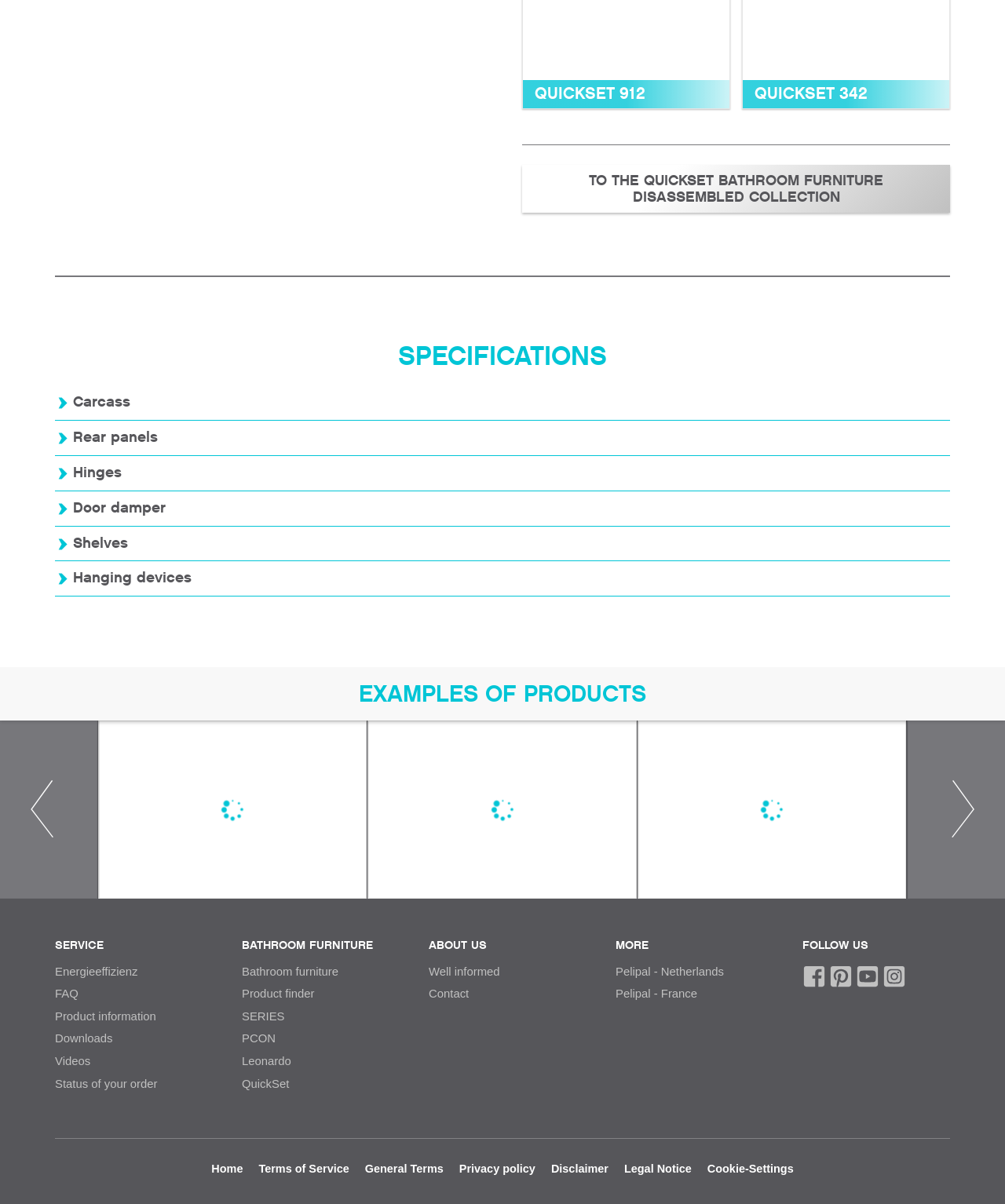What is the name of the collection linked at the top of the webpage?
Examine the webpage screenshot and provide an in-depth answer to the question.

I found the link 'TO THE QUICKSET BATHROOM FURNITURE DISASSEMBLED COLLECTION' at the top of the webpage, which indicates the name of the collection.